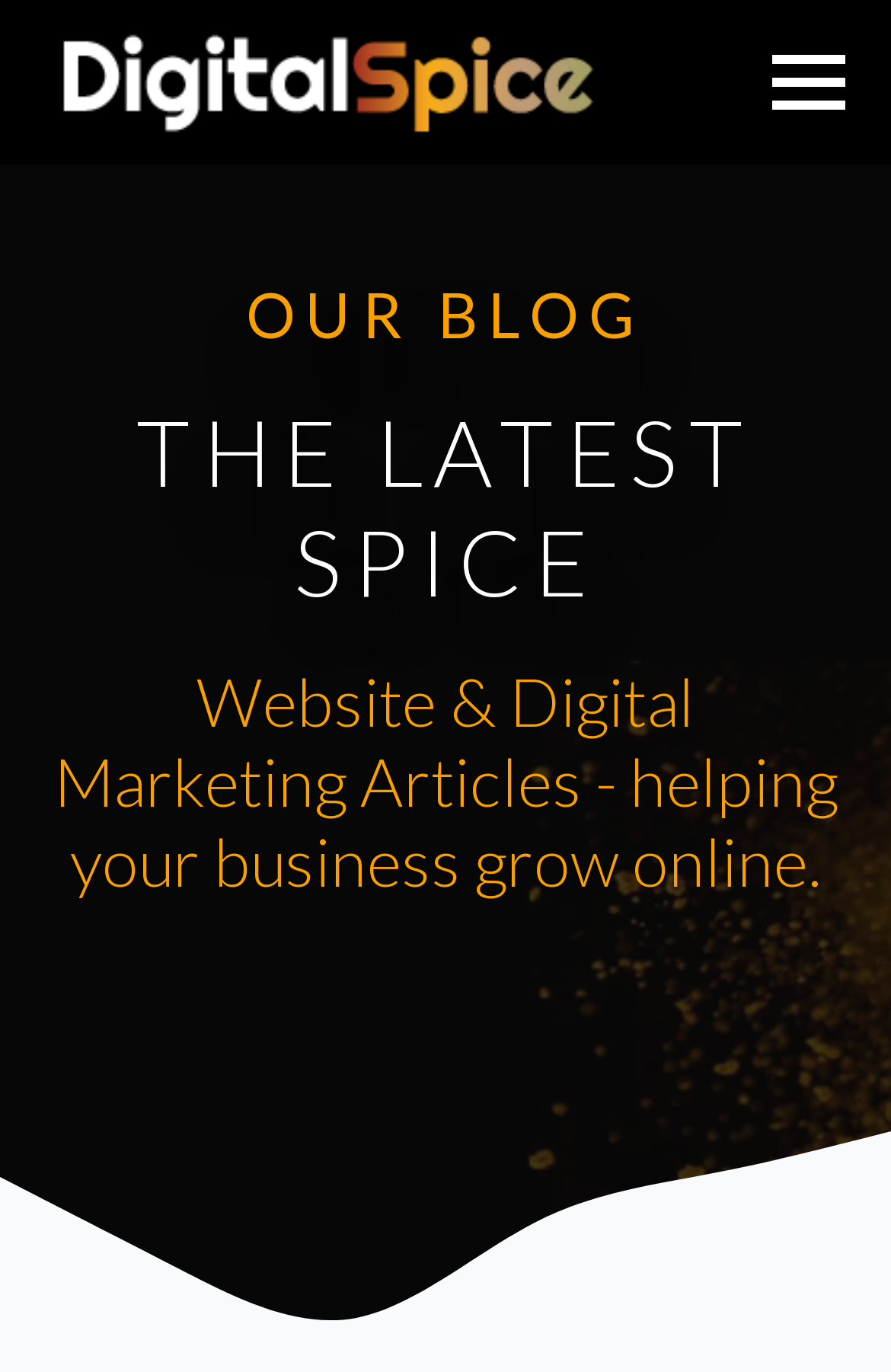Describe the entire webpage, focusing on both content and design.

The webpage is about SSL (Secure Sockets Layer) and its importance for websites. At the top-left corner, there is a figure containing a link to "Digital Spice" with an accompanying image. Below this, there is a button to open a menu, which is currently not expanded. 

On the top-right side, there is a large image that spans the entire width of the page. 

The main content of the webpage is divided into sections, with headings that provide a clear structure. The first heading, "OUR BLOG", is located near the top-center of the page. Below this, there is another heading, "THE LATEST SPICE", which is followed by a more descriptive heading that summarizes the content of the blog, "Website & Digital Marketing Articles - helping your business grow online."